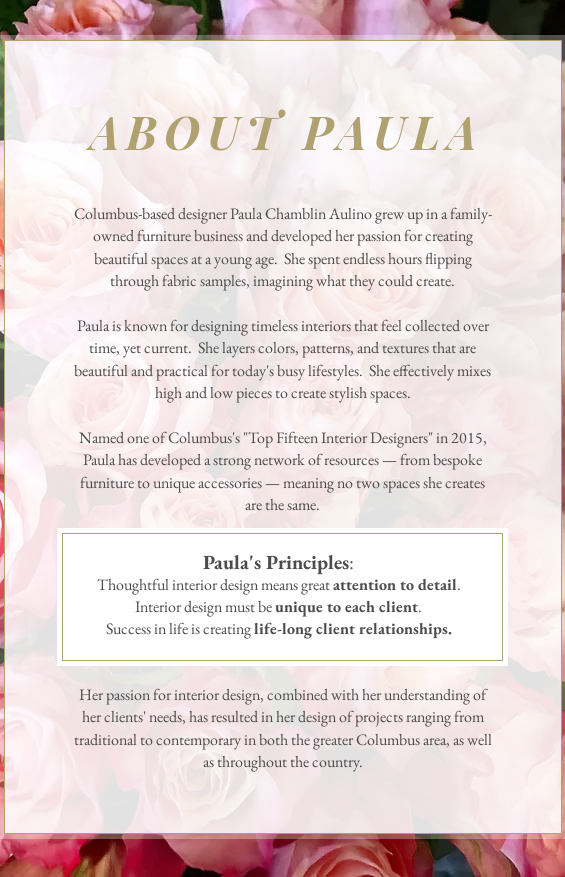Present an elaborate depiction of the scene captured in the image.

The image features a beautifully designed informational section titled "ABOUT PAULA," showcasing Columbus-based interior designer Paula Chamblin Aulino. The background is adorned with soft floral elements, emphasizing elegance and warmth. The text highlights Paula's journey from growing up in a family-owned furniture business to developing her renowned design skills. It describes her approach to creating timeless interiors that balance beauty and practicality, tailored to contemporary lifestyles. Recognized as one of Columbus's "Top Fifteen Interior Designers" in 2015, Paula emphasizes her commitment to thoughtful design that pays attention to detail and uniqueness for each client. The image further underscores her dedication to building lasting client relationships, reflecting her passion for interior design across diverse projects in the greater Columbus area and beyond.